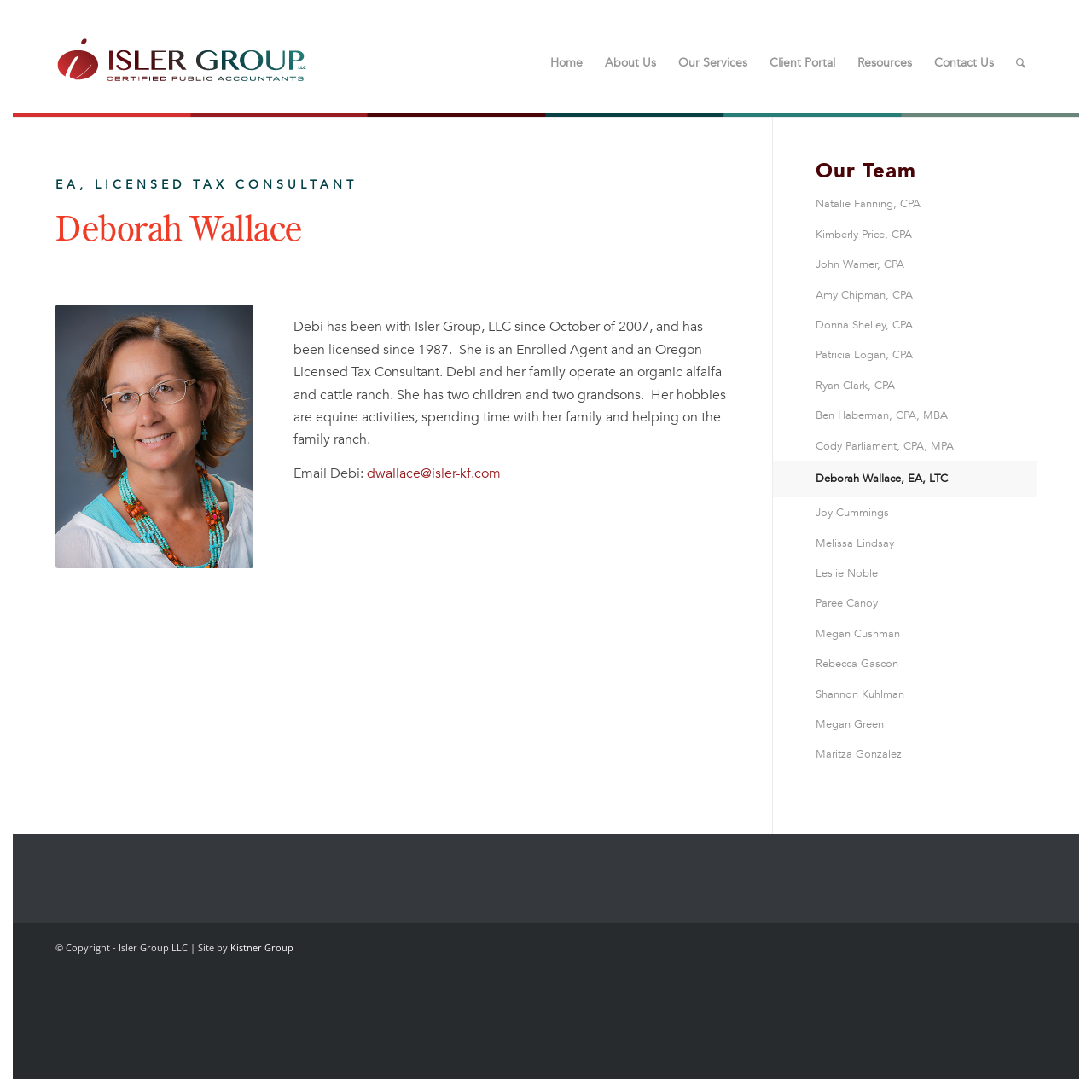Give a detailed account of the webpage.

This webpage is about Deborah Wallace, an Enrolled Agent and Oregon Licensed Tax Consultant at Isler Group LLC. At the top left, there is a link to "Isler Group LLC – Klamath Falls Location" accompanied by an image of the company's logo. To the right, there is a menu bar with seven menu items: "Home", "About Us", "Our Services", "Client Portal", "Resources", "Contact Us", and "Search".

Below the menu bar, there is a section dedicated to Deborah Wallace. Her name is displayed in a large font, followed by her title "EA, LICENSED TAX CONSULTANT". A brief bio describes her experience, qualifications, and personal life. Her email address is also provided.

On the right side of the page, there is a section titled "Our Team" that lists multiple team members, including Deborah Wallace, with links to their individual pages.

At the bottom of the page, there is a copyright notice that reads "© Copyright - Isler Group LLC" along with a credit to the website designer, "Kistner Group".